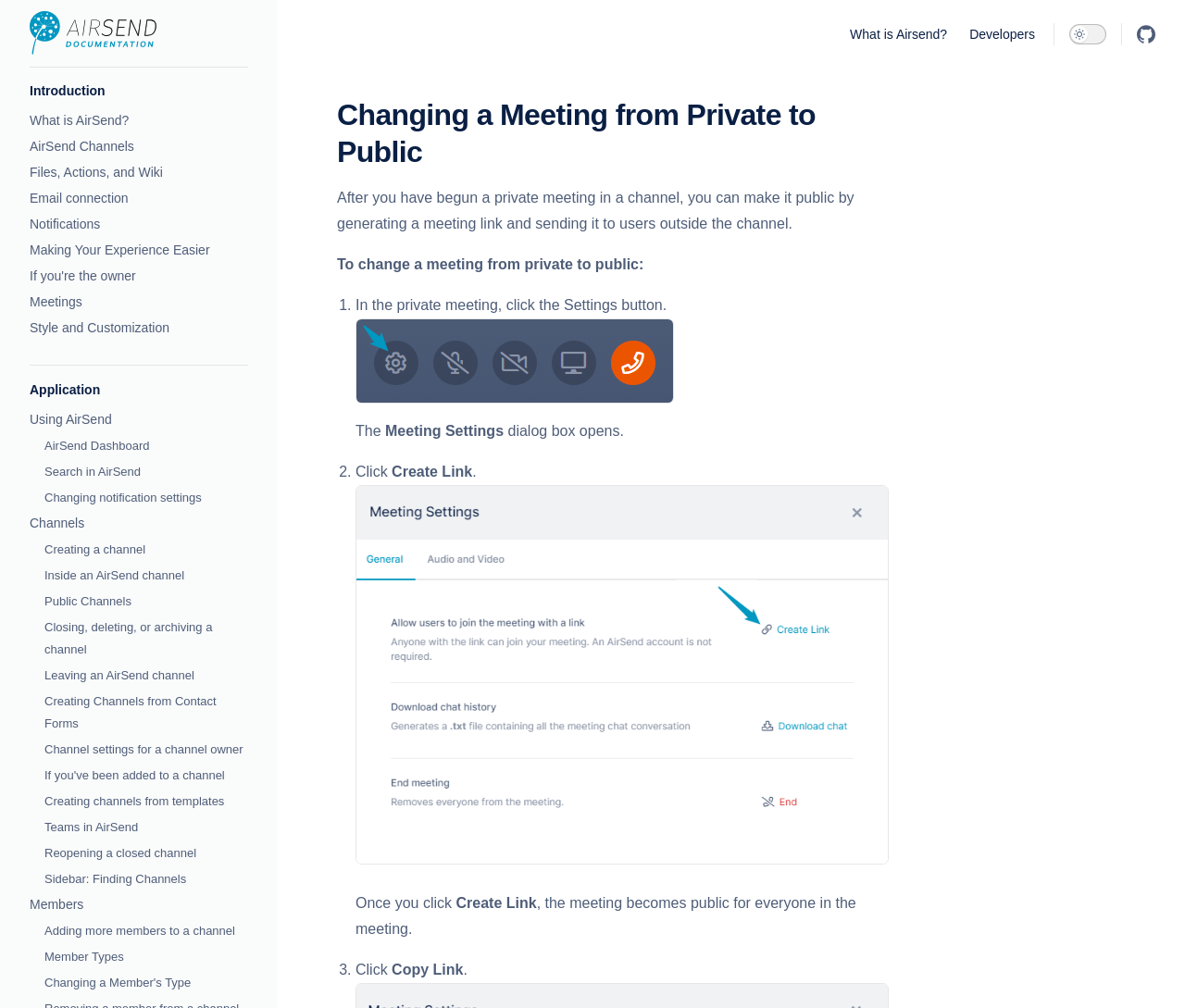Identify the bounding box coordinates of the region that needs to be clicked to carry out this instruction: "Read the article by Shubham Dixit". Provide these coordinates as four float numbers ranging from 0 to 1, i.e., [left, top, right, bottom].

None